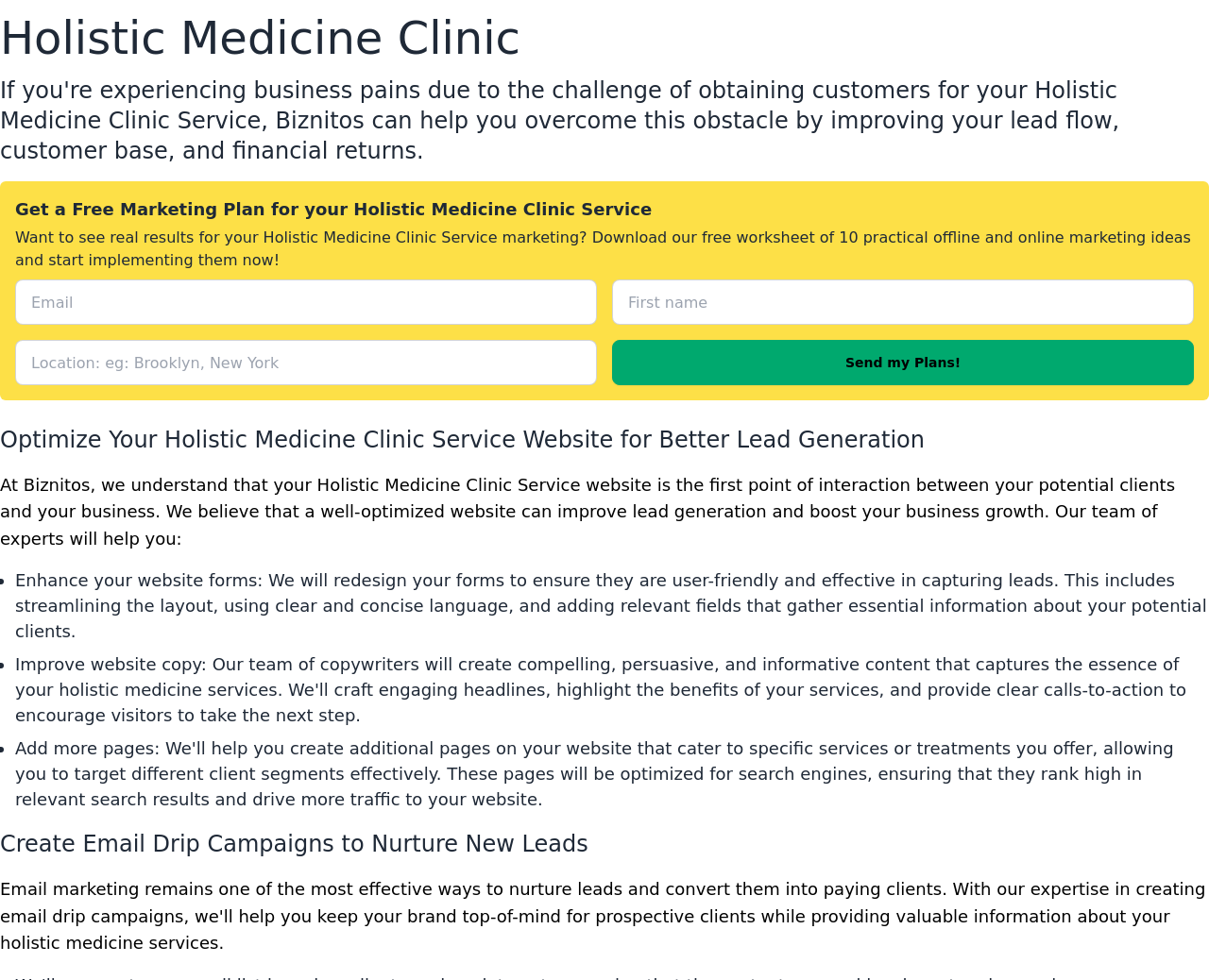What is the role of Biznitos in optimizing a Holistic Medicine Clinic Service website?
Based on the image, give a concise answer in the form of a single word or short phrase.

to improve lead generation